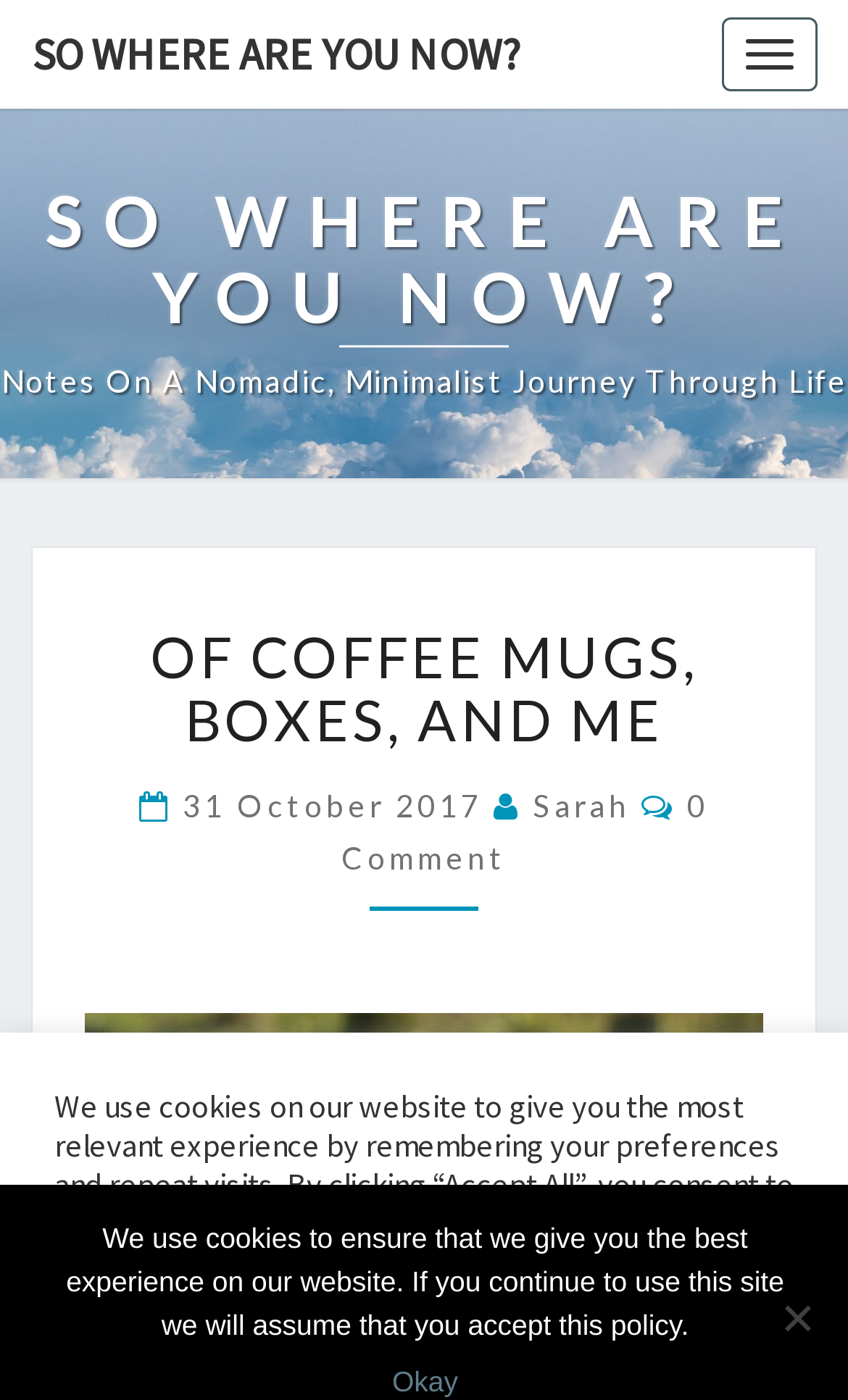When was the article published?
Could you answer the question in a detailed manner, providing as much information as possible?

The publication date of the article can be found in the link element with the text content '31 October 2017' and bounding box coordinates [0.215, 0.562, 0.582, 0.589]. This element is a child of the header element with the bounding box coordinates [0.038, 0.391, 0.962, 0.691].